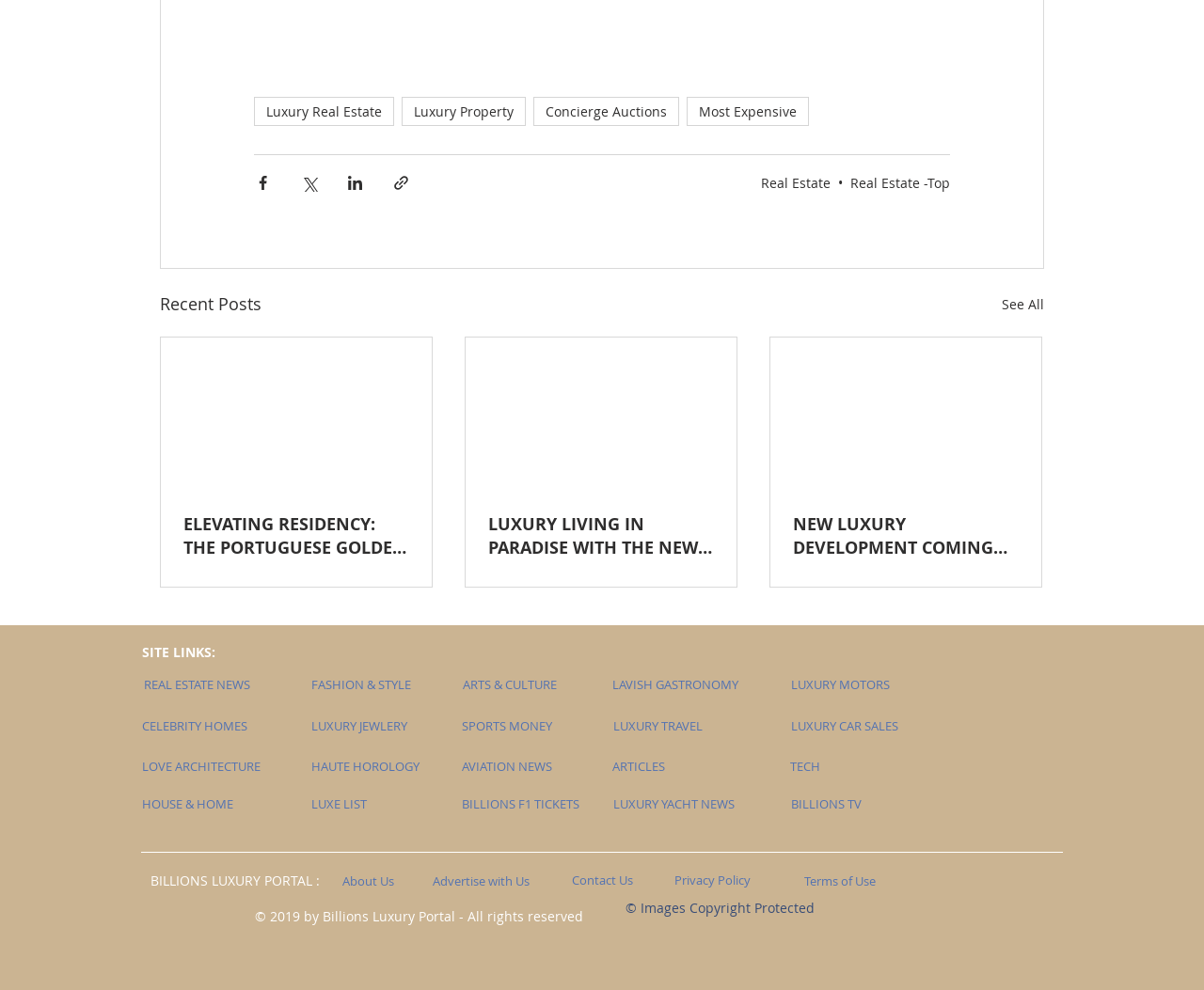Determine the bounding box coordinates of the clickable region to execute the instruction: "Click on the 'Home' link". The coordinates should be four float numbers between 0 and 1, denoted as [left, top, right, bottom].

None